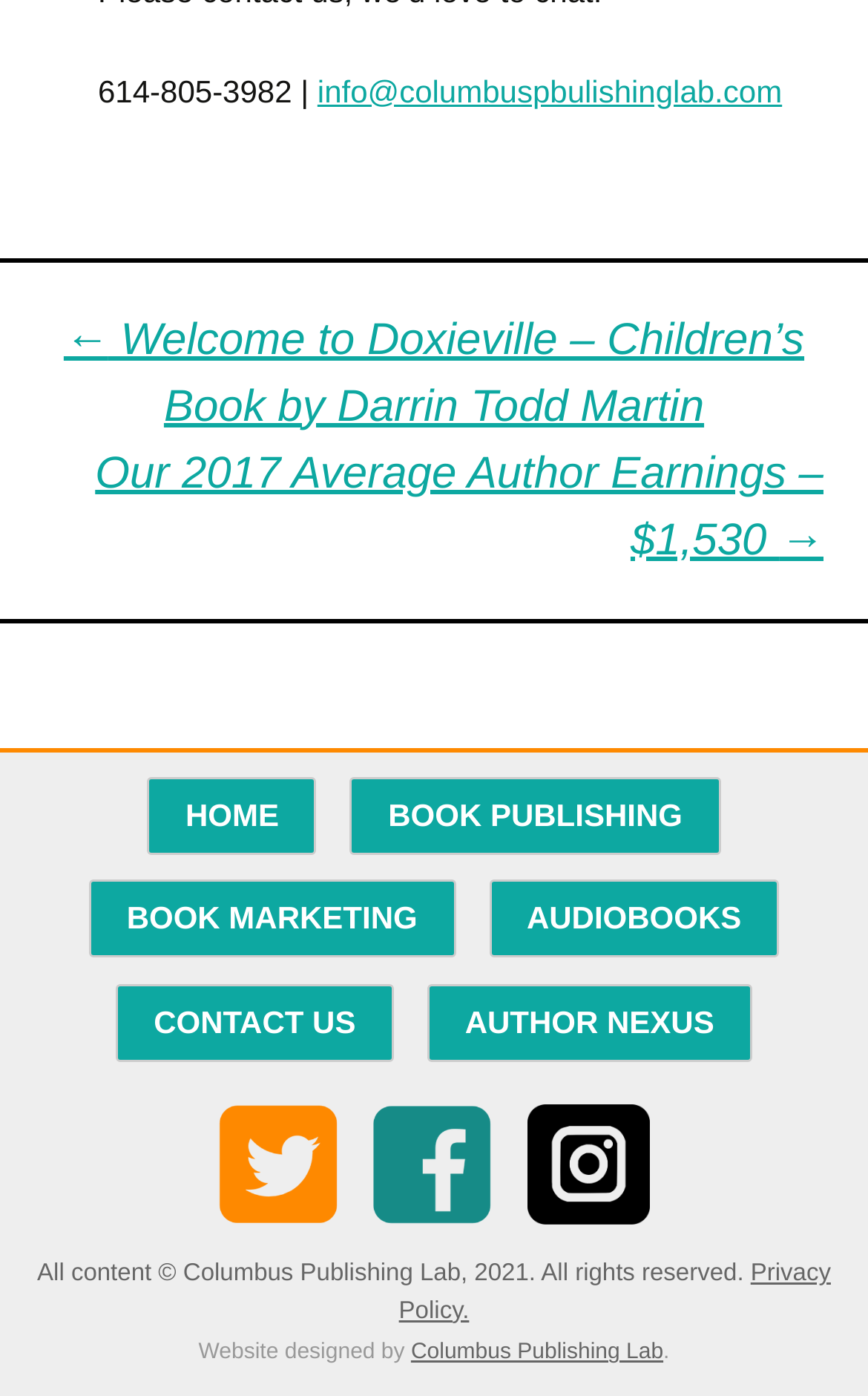Please identify the bounding box coordinates of the area I need to click to accomplish the following instruction: "Contact Columbus Publishing Lab through email".

[0.366, 0.052, 0.901, 0.078]